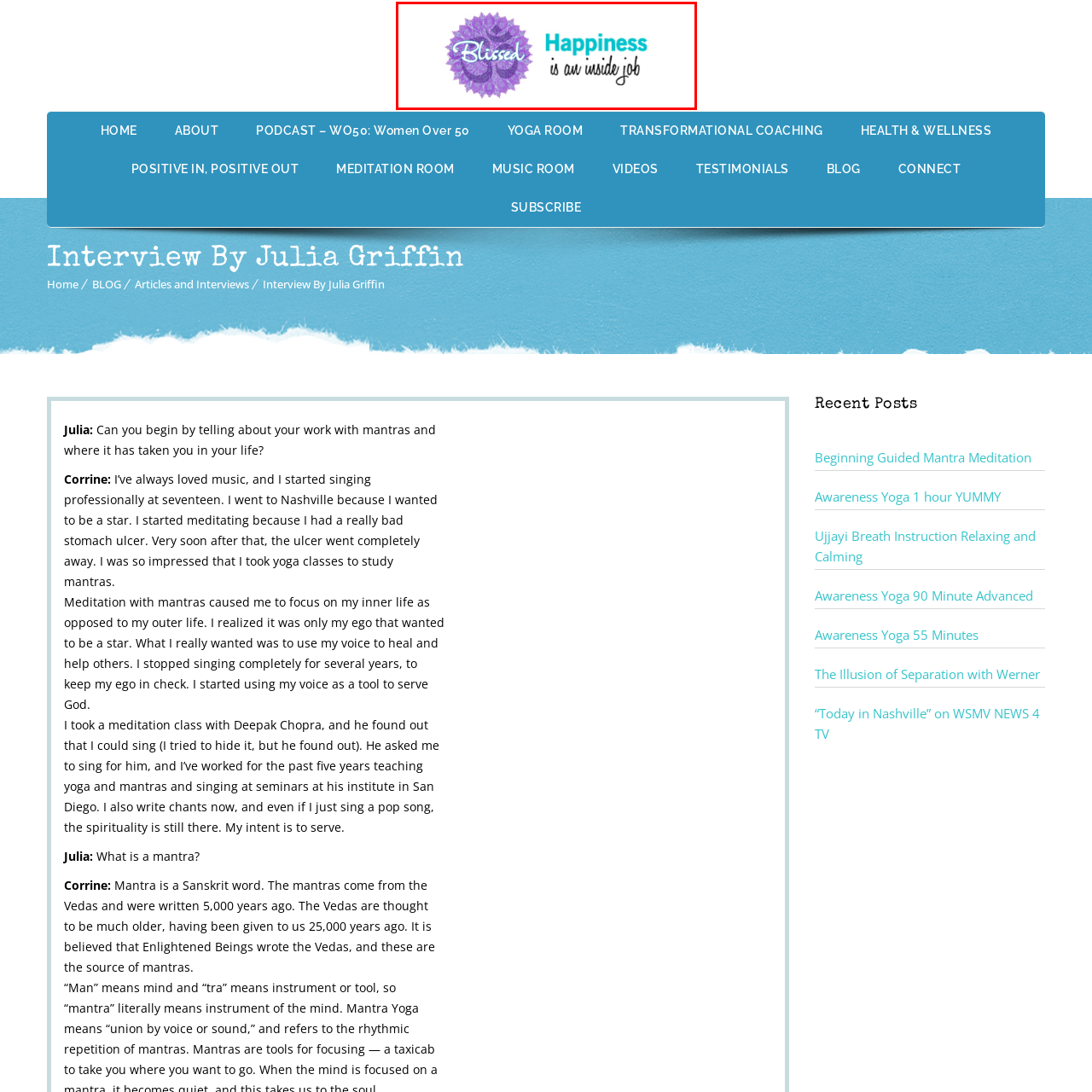Please provide a comprehensive description of the image that is enclosed within the red boundary.

The image features a vibrant and colorful logo for "Blissed," prominently displaying the brand name in a stylish script over a decorative mandala design in shades of purple. Accompanying the logo is an inspirational phrase, "Happiness is an inside job," presented in a bold, modern typography. The juxtaposition of the serene mandala and the uplifting message encapsulates the essence of well-being and self-discovery, inviting viewers to explore the path to inner happiness. This visual representation aligns with the themes of mindfulness, wellness, and personal growth promoted by Blissed.